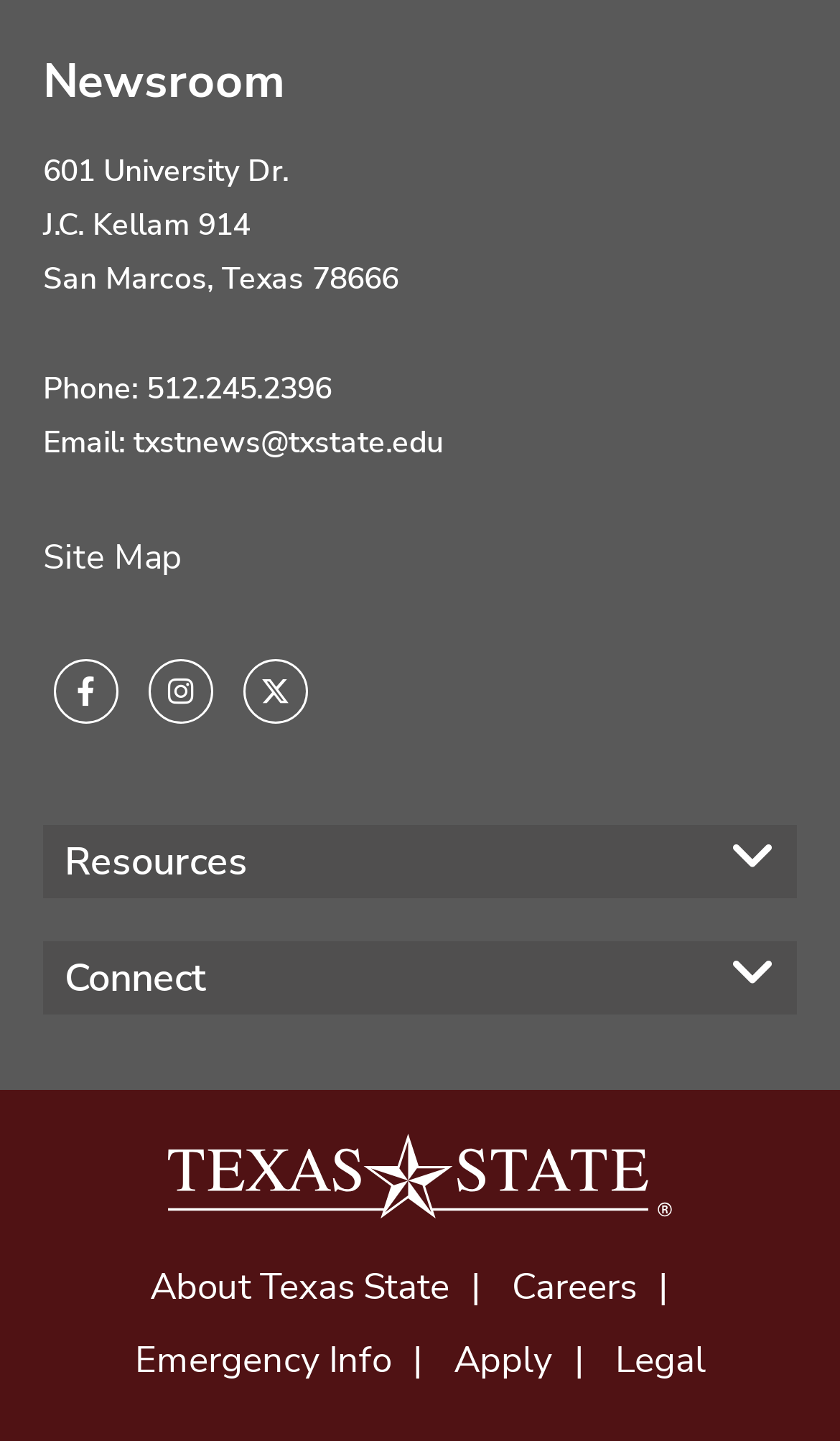Locate and provide the bounding box coordinates for the HTML element that matches this description: "Instagram".

[0.177, 0.458, 0.254, 0.503]